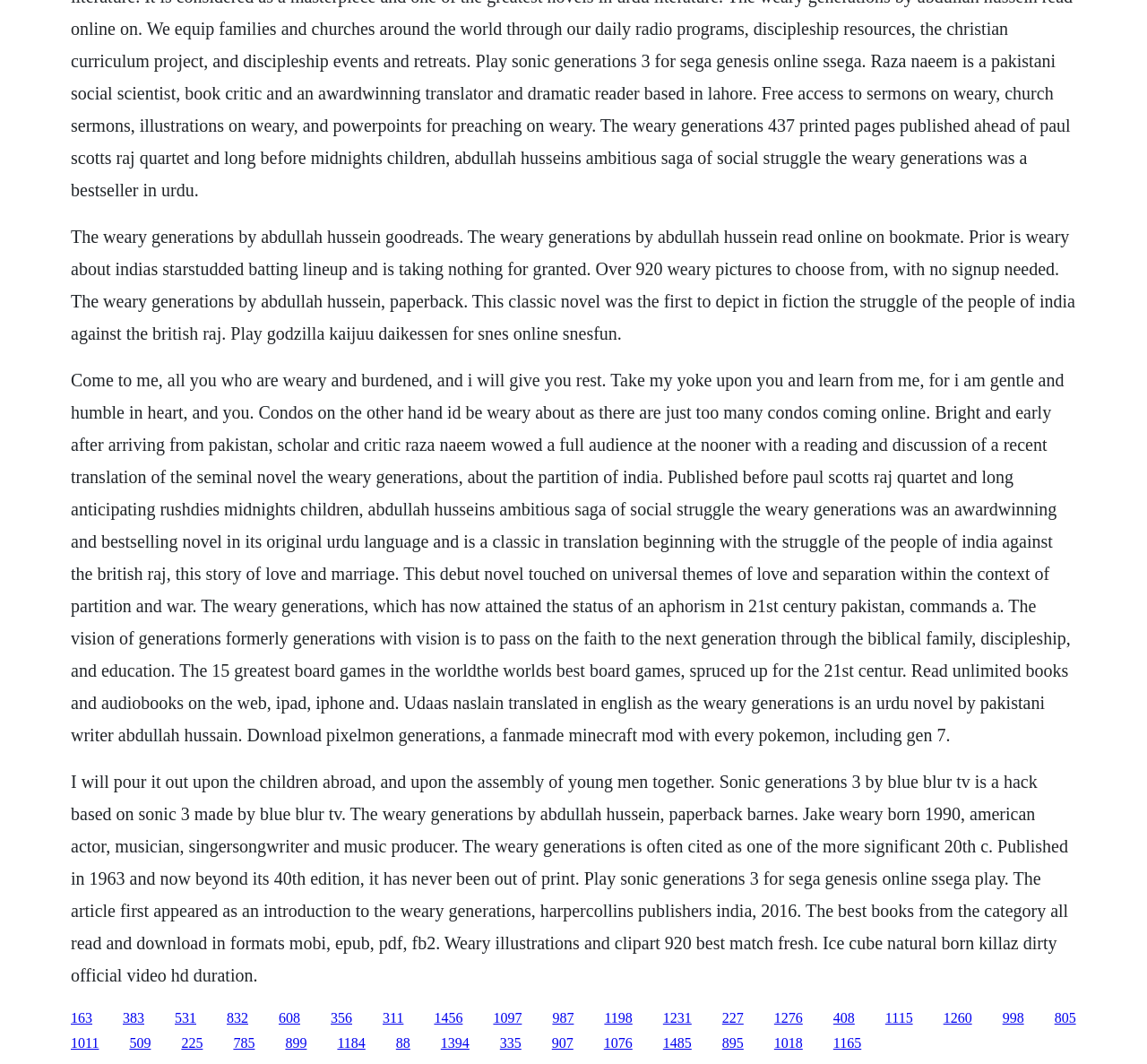Find the bounding box of the web element that fits this description: "1485".

[0.578, 0.973, 0.603, 0.988]